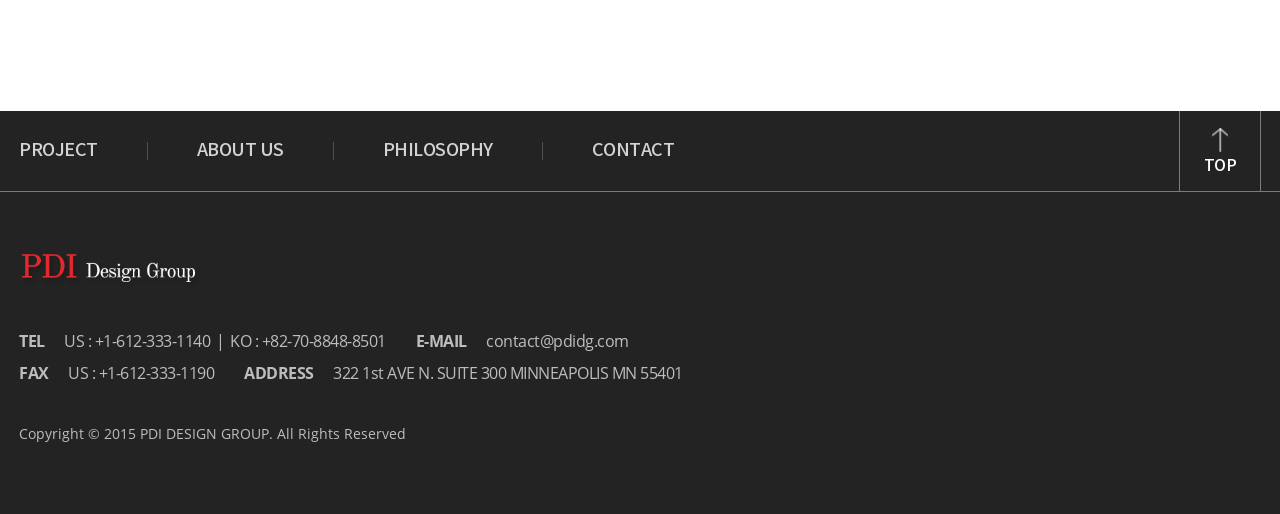Answer with a single word or phrase: 
What is the phone number for the US office?

+1-612-333-1140